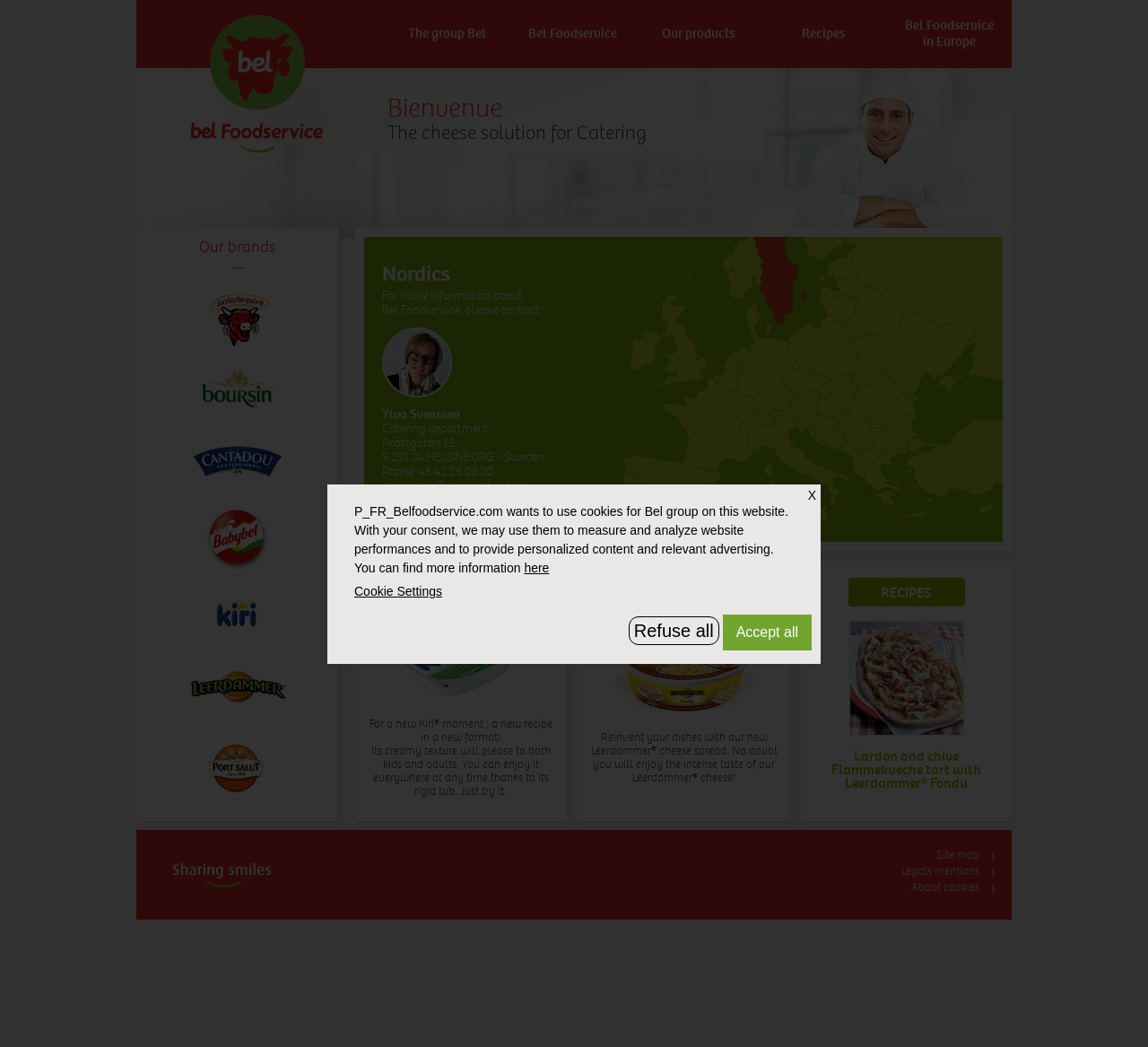Find the bounding box coordinates of the element to click in order to complete this instruction: "select a court bond type". The bounding box coordinates must be four float numbers between 0 and 1, denoted as [left, top, right, bottom].

None